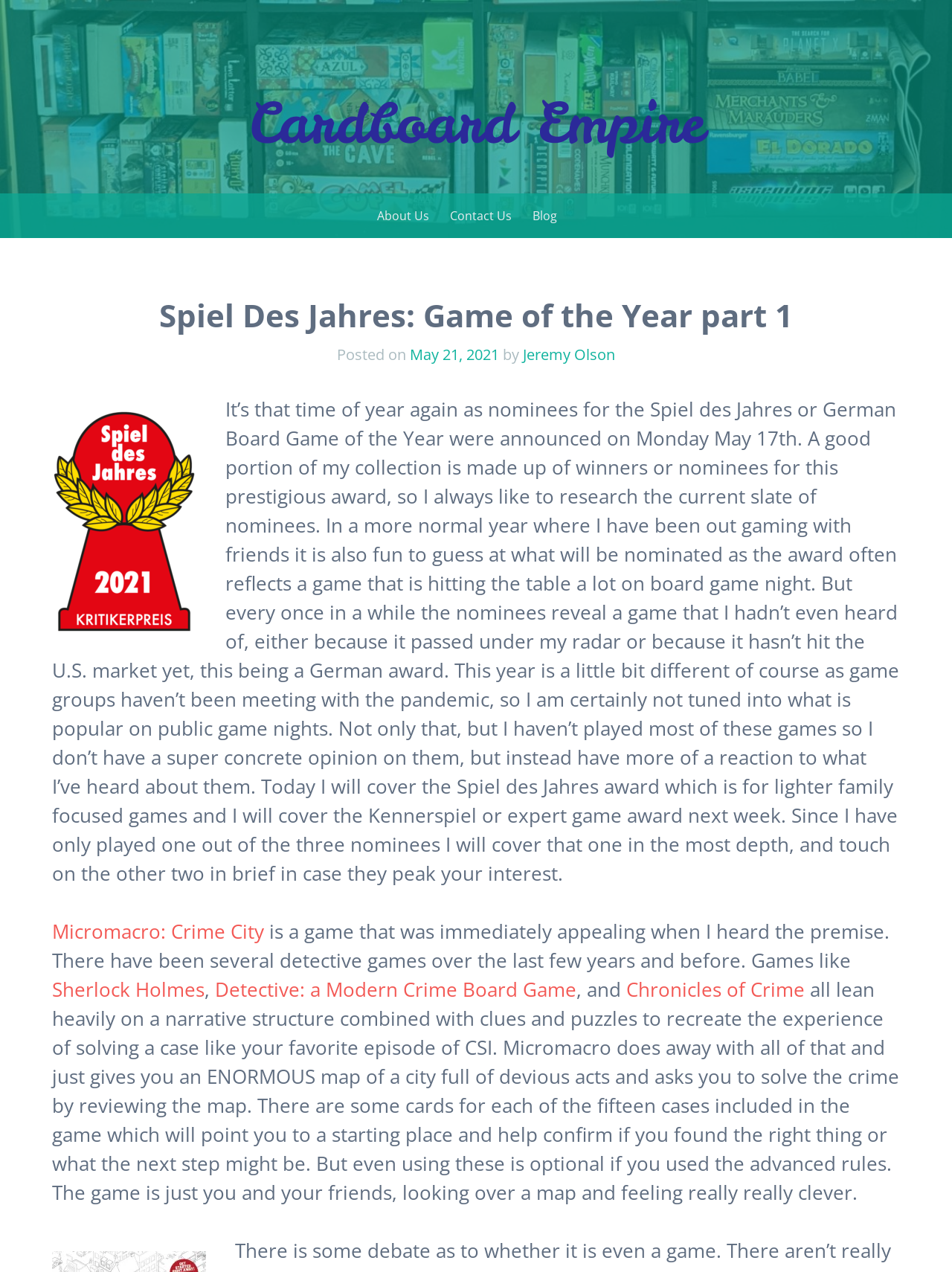Can you specify the bounding box coordinates for the region that should be clicked to fulfill this instruction: "Read the blog post 'Spiel Des Jahres: Game of the Year part 1'".

[0.038, 0.229, 0.962, 0.266]